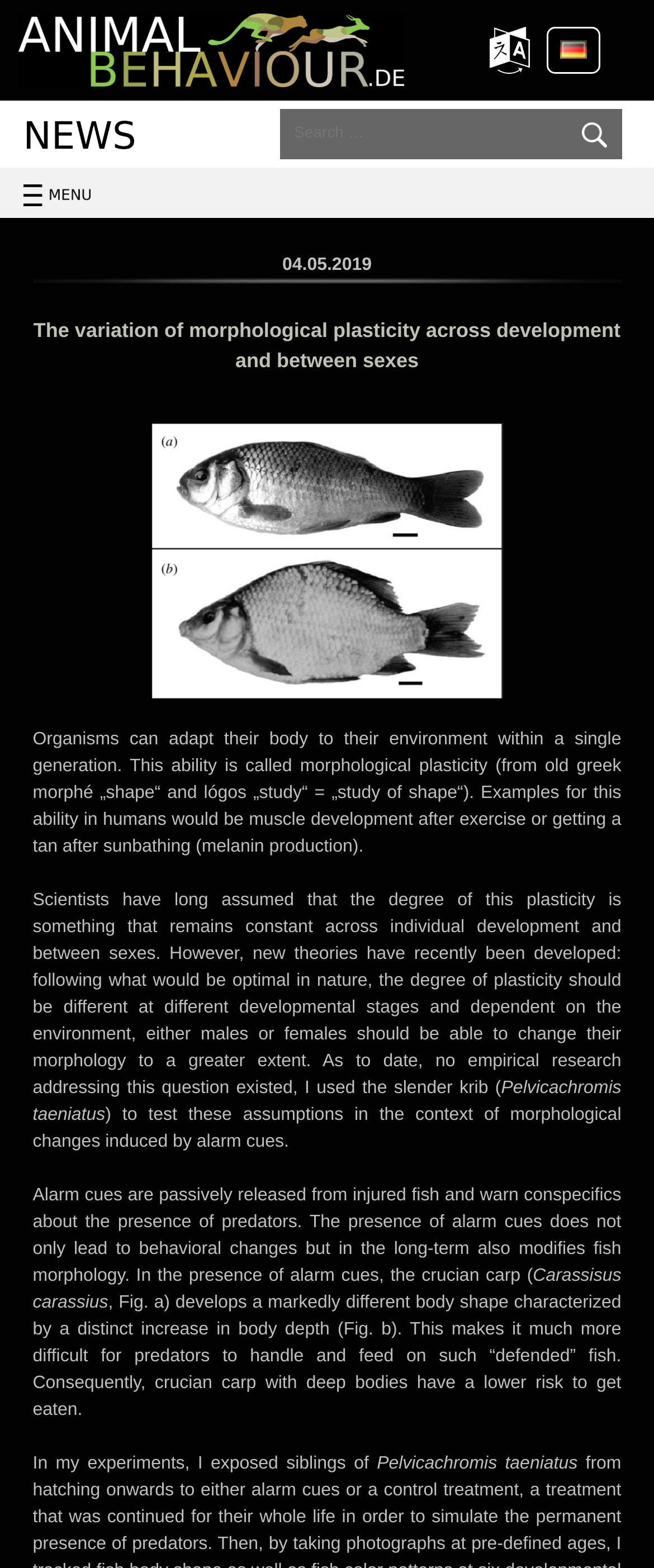Answer the question using only a single word or phrase: 
What is the language of the webpage?

Deutsch